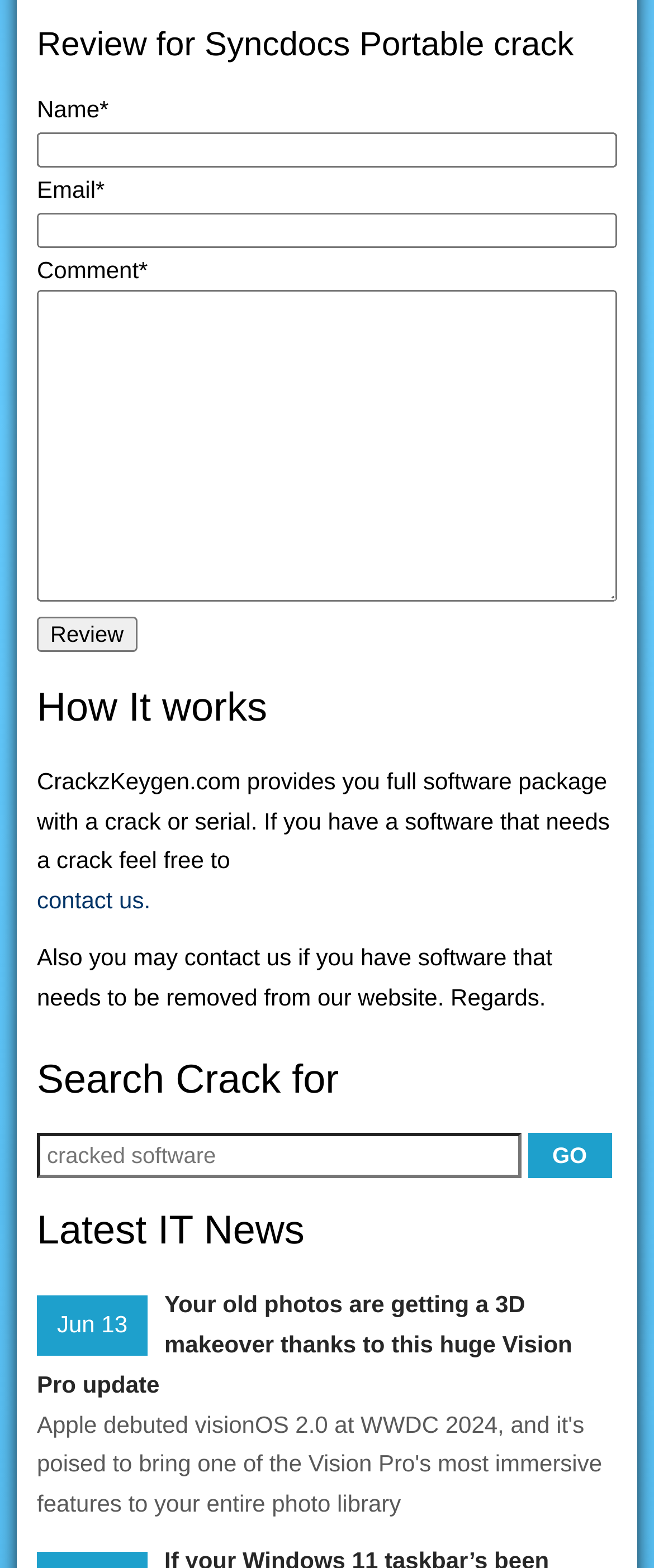Highlight the bounding box coordinates of the region I should click on to meet the following instruction: "Click the GO button".

[0.807, 0.723, 0.935, 0.752]